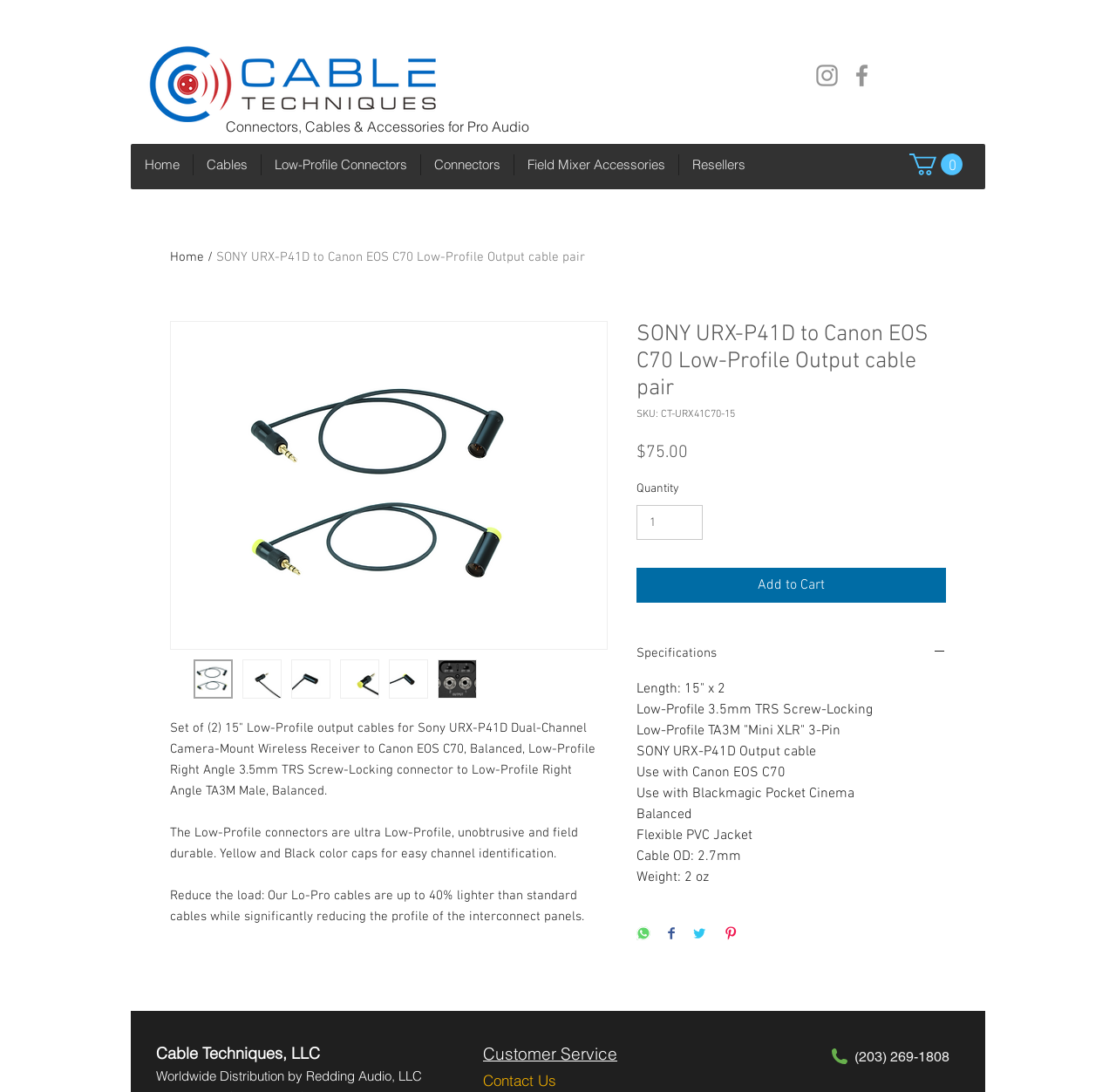Identify the bounding box coordinates of the area that should be clicked in order to complete the given instruction: "Click the 'Home' link". The bounding box coordinates should be four float numbers between 0 and 1, i.e., [left, top, right, bottom].

[0.118, 0.141, 0.173, 0.161]